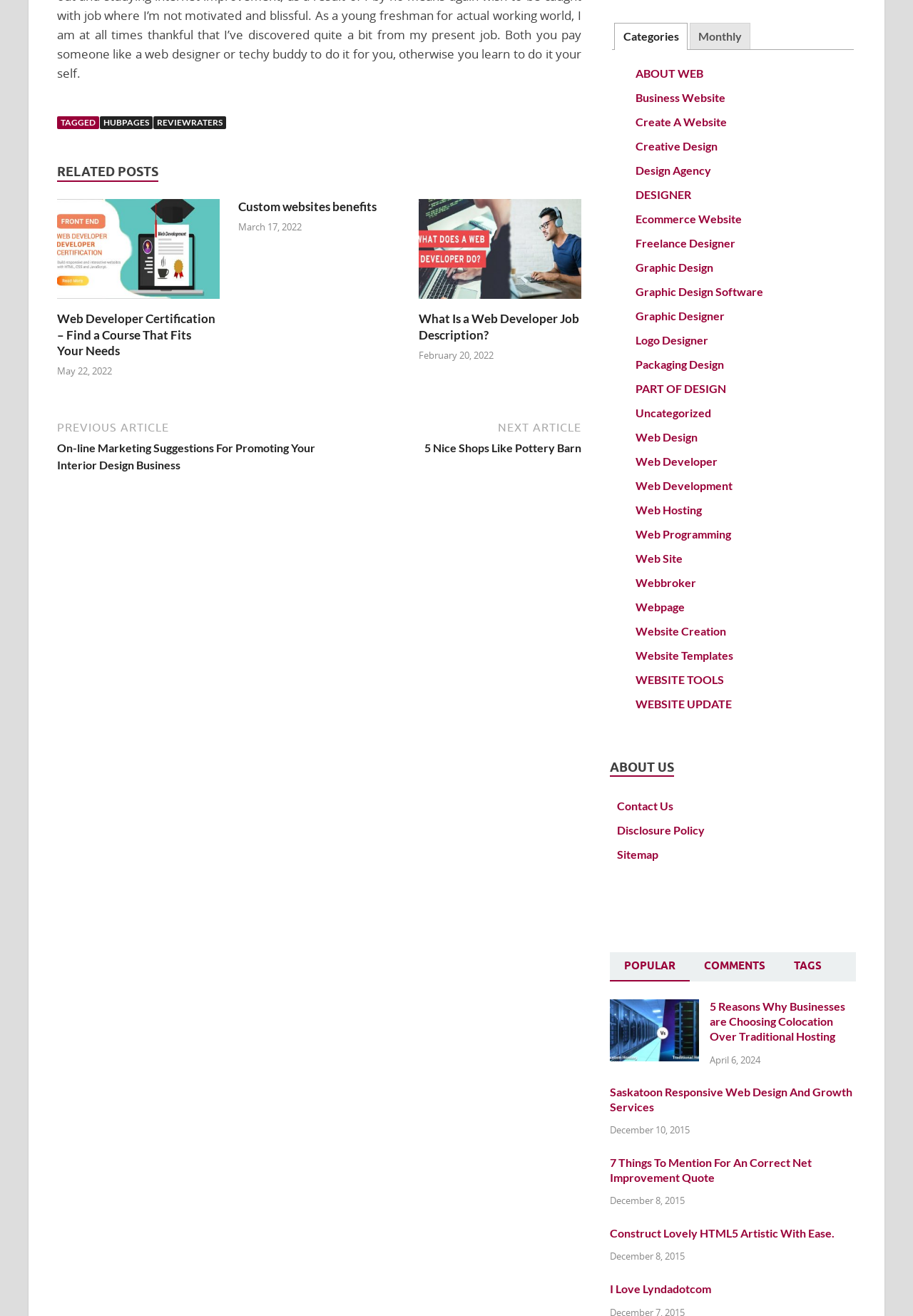Please determine the bounding box coordinates of the section I need to click to accomplish this instruction: "Check 'POPULAR' posts".

[0.668, 0.724, 0.756, 0.746]